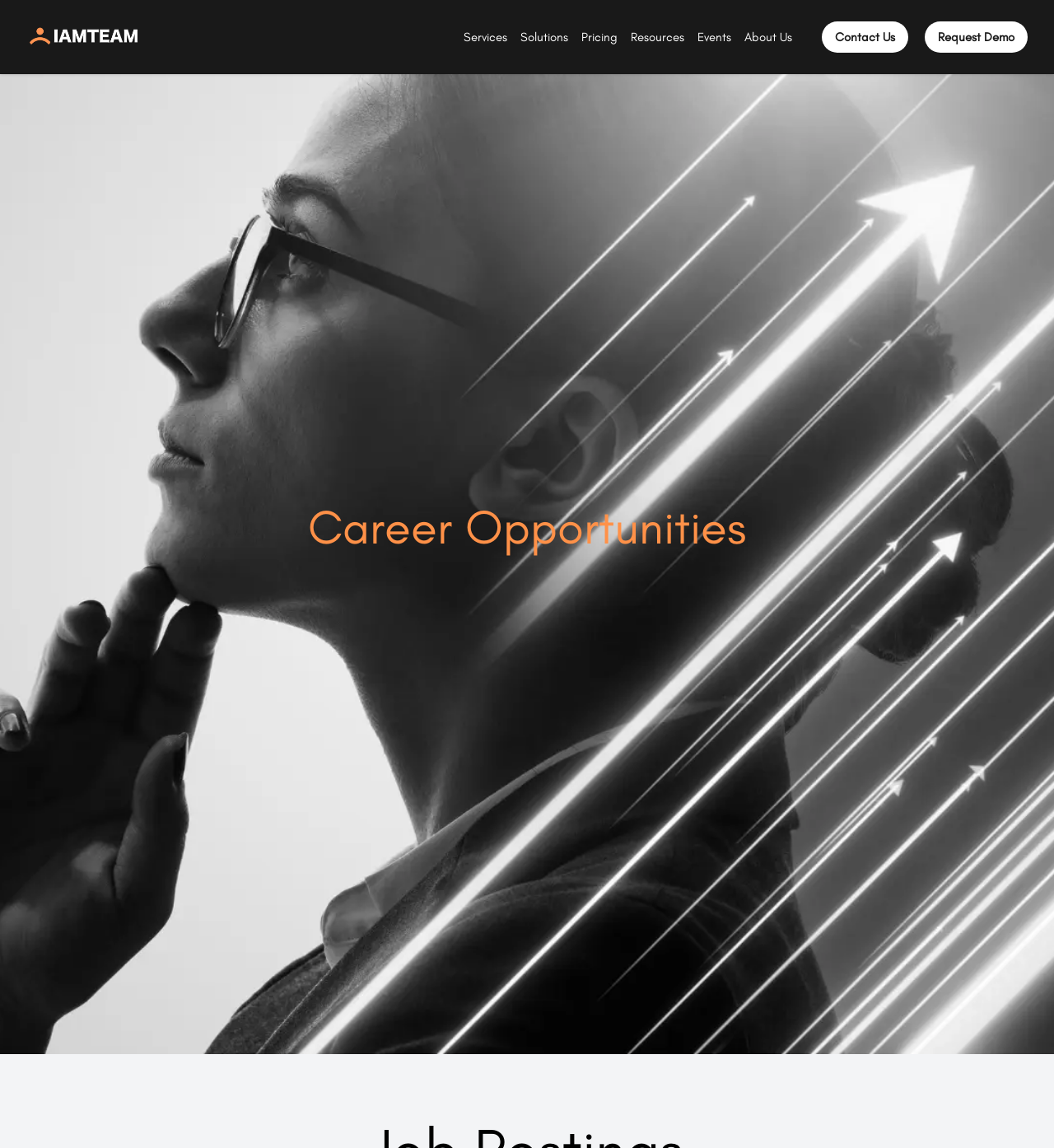What is the logo of the company?
Based on the image, give a concise answer in the form of a single word or short phrase.

IAMTEAM logo